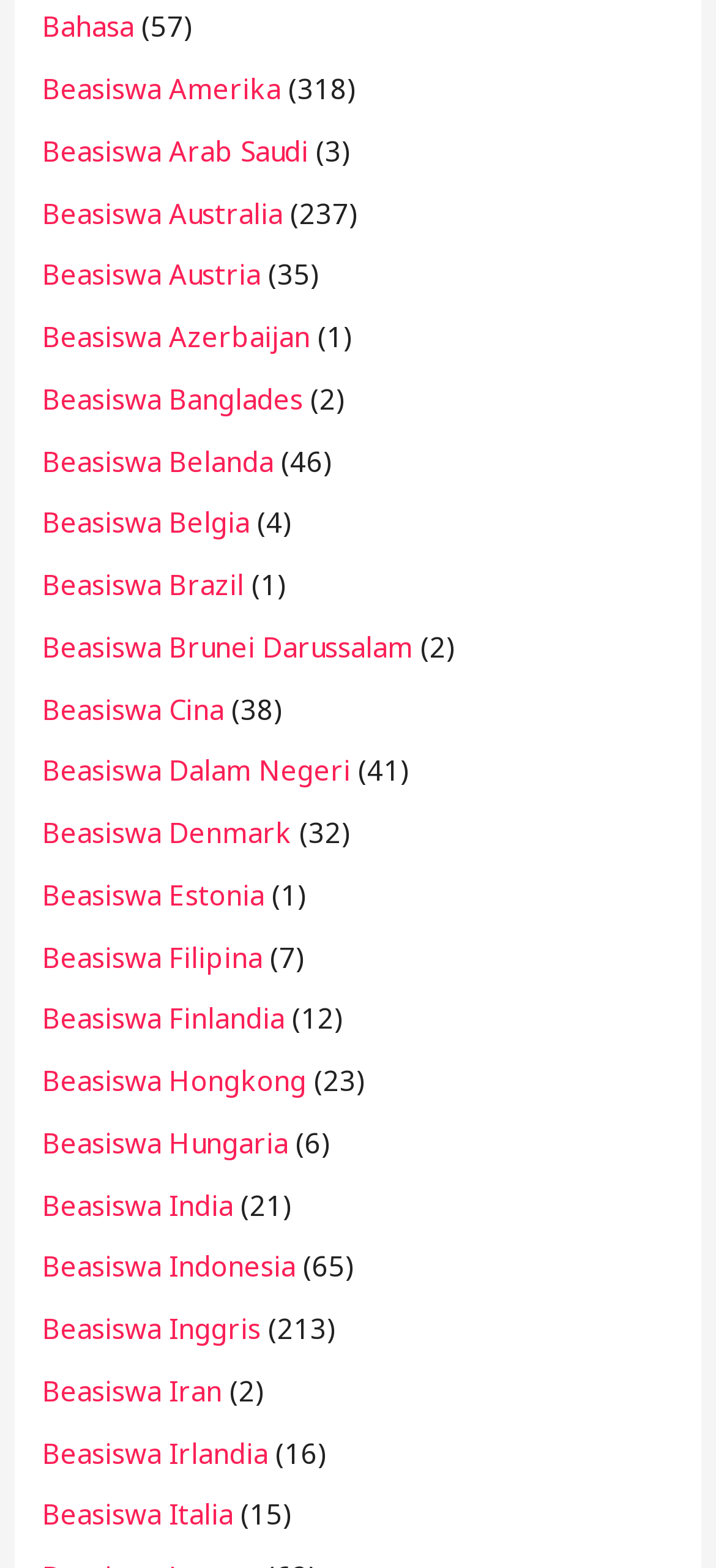How many scholarships are available for European countries?
Please provide a comprehensive and detailed answer to the question.

I counted the number of link elements with the text starting with 'Beasiswa' and containing a European country name, such as Austria, Belgium, Denmark, etc., and found 14 links.